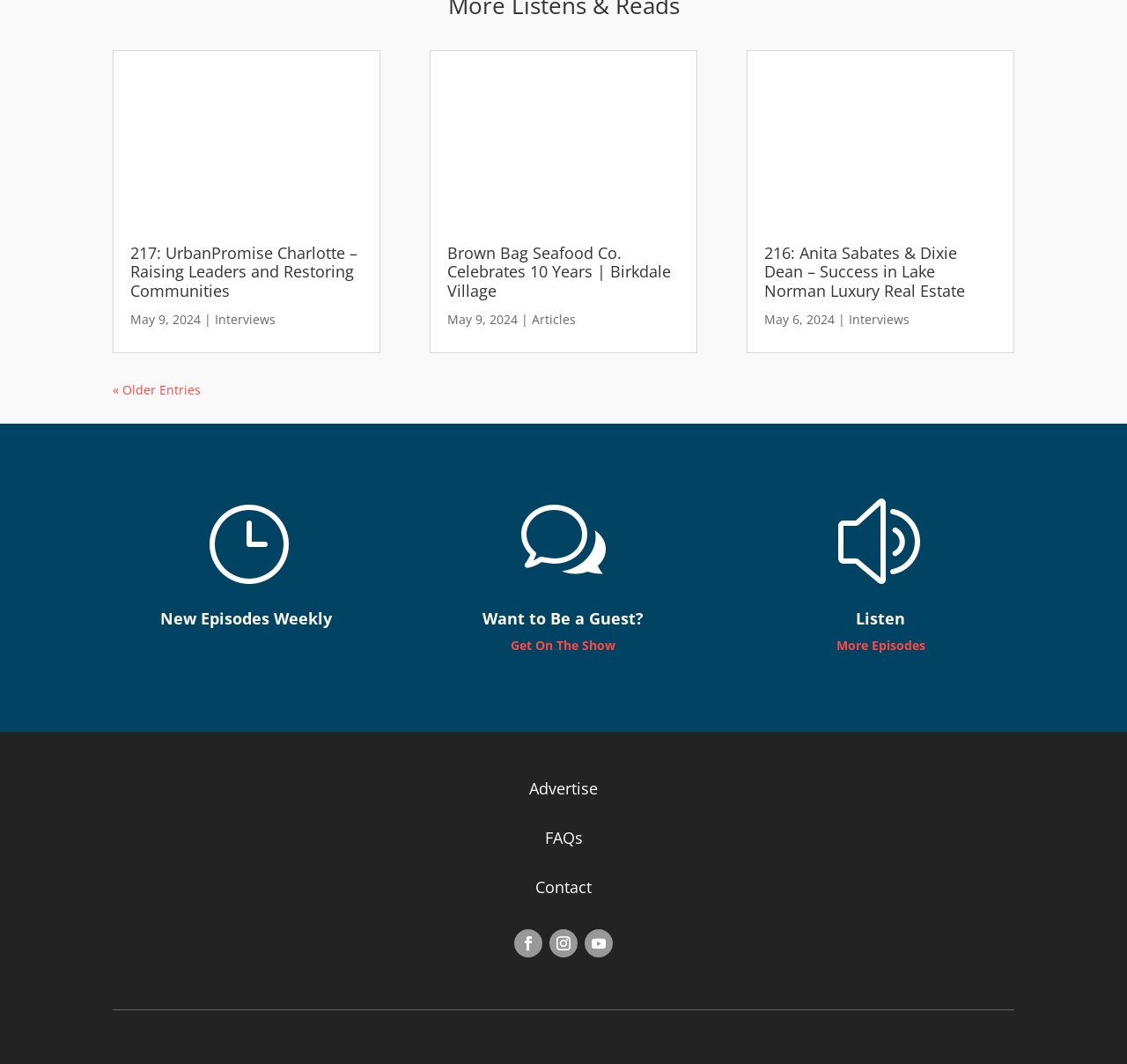Please find the bounding box coordinates for the clickable element needed to perform this instruction: "View more episodes".

[0.742, 0.599, 0.821, 0.614]